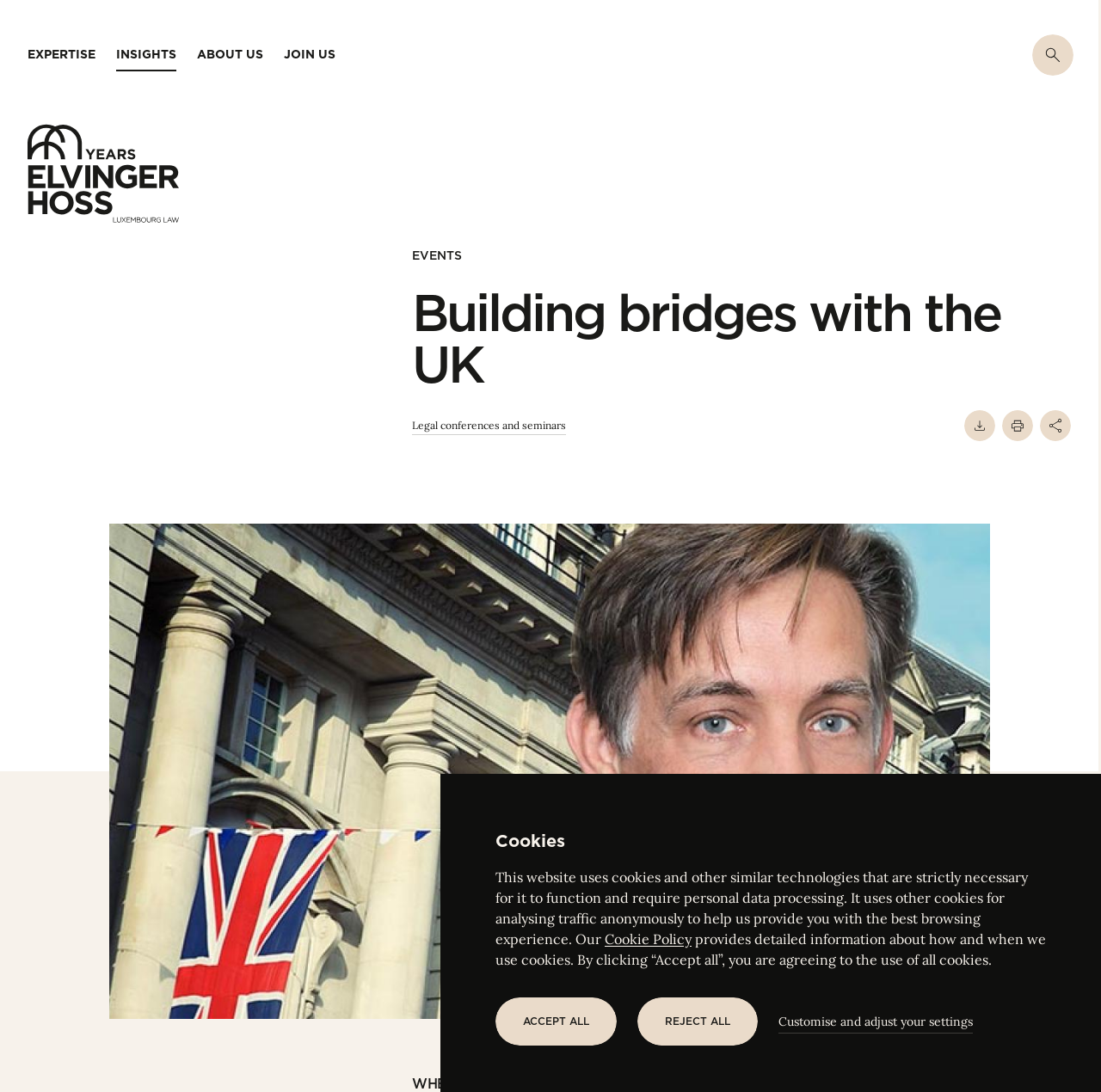Your task is to find and give the main heading text of the webpage.

Building bridges with the UK